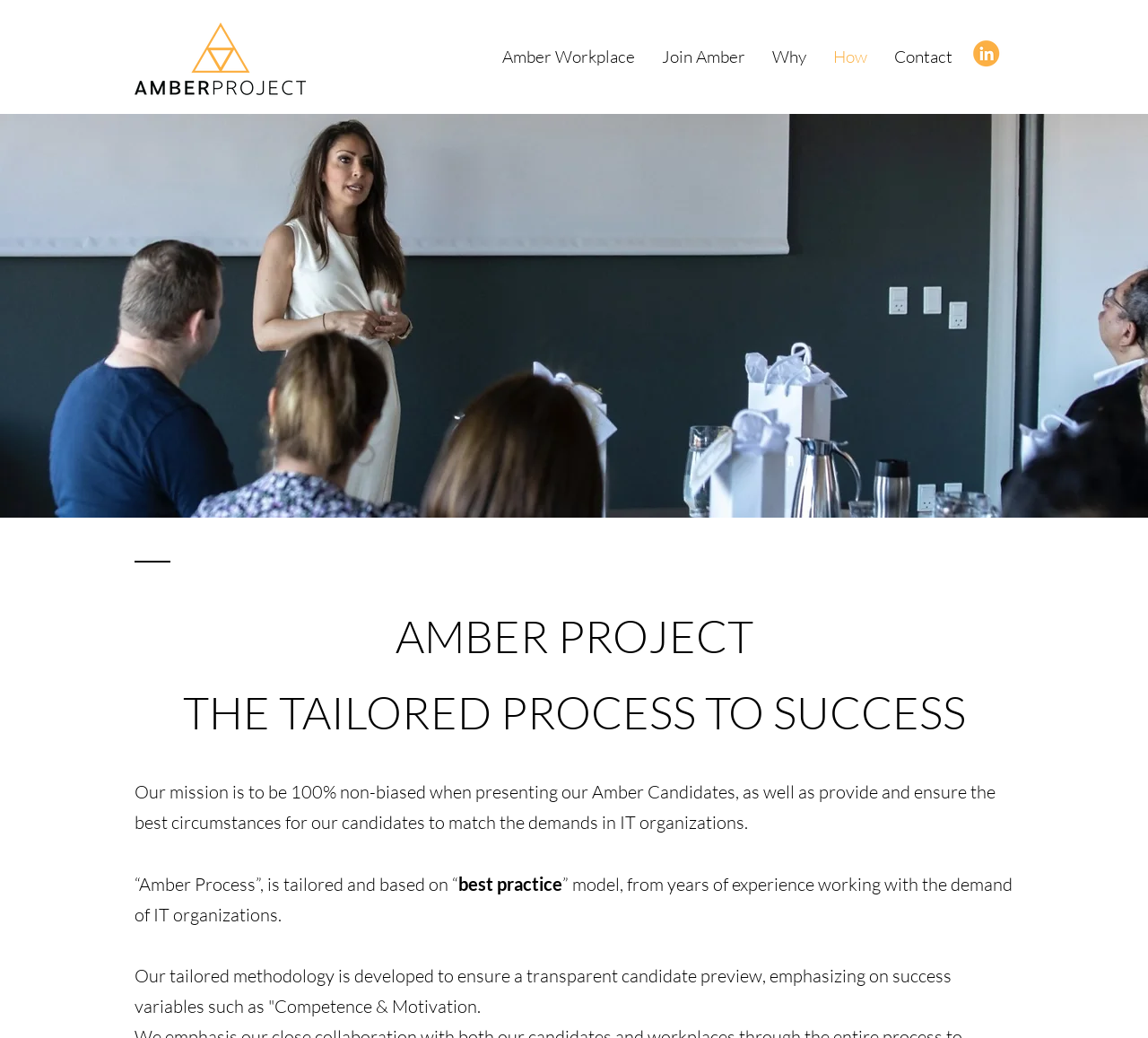Provide a short answer to the following question with just one word or phrase: What is the mission of the Amber Project?

To be 100% non-biased